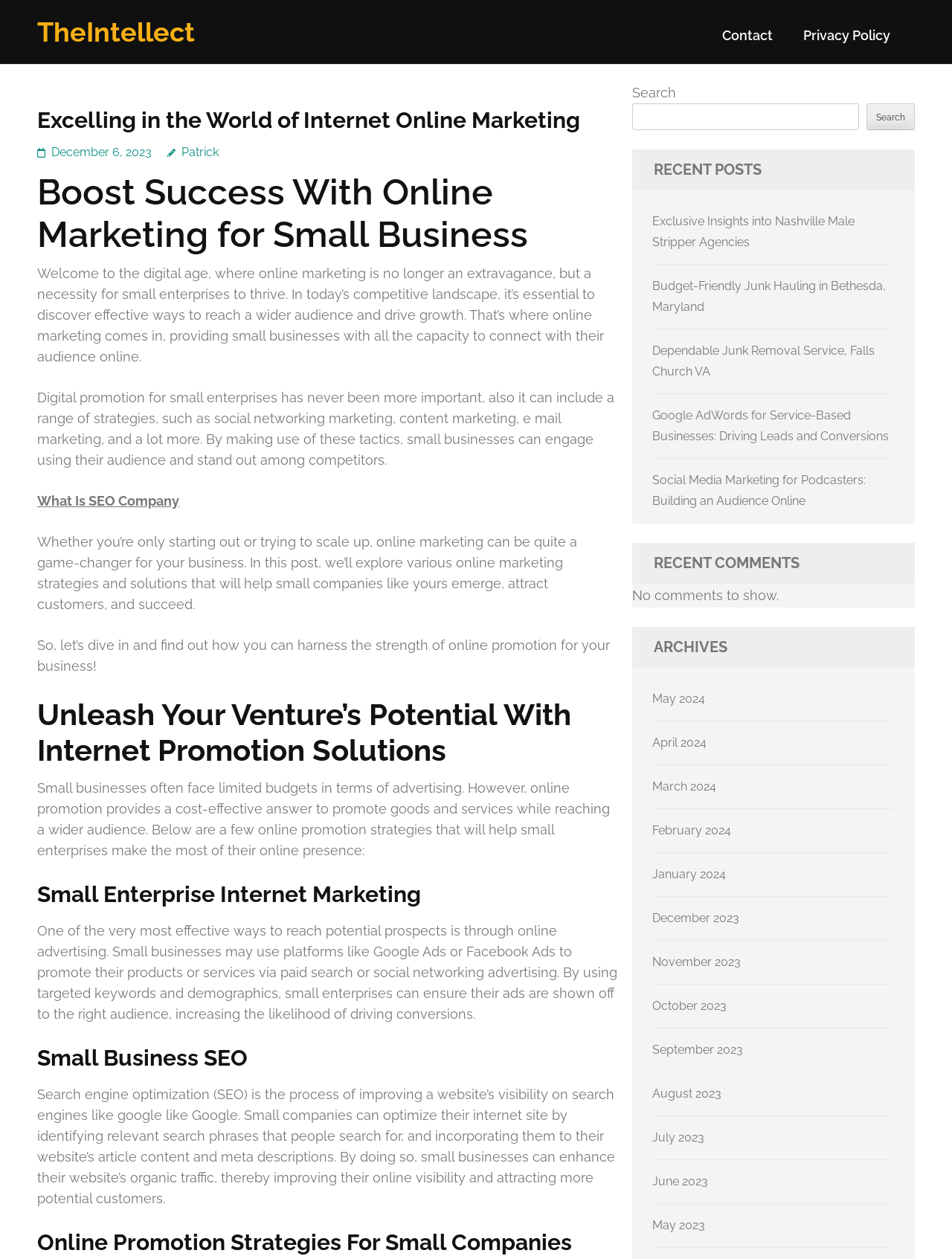Find the bounding box coordinates for the area you need to click to carry out the instruction: "Search for something". The coordinates should be four float numbers between 0 and 1, indicated as [left, top, right, bottom].

[0.664, 0.066, 0.961, 0.103]